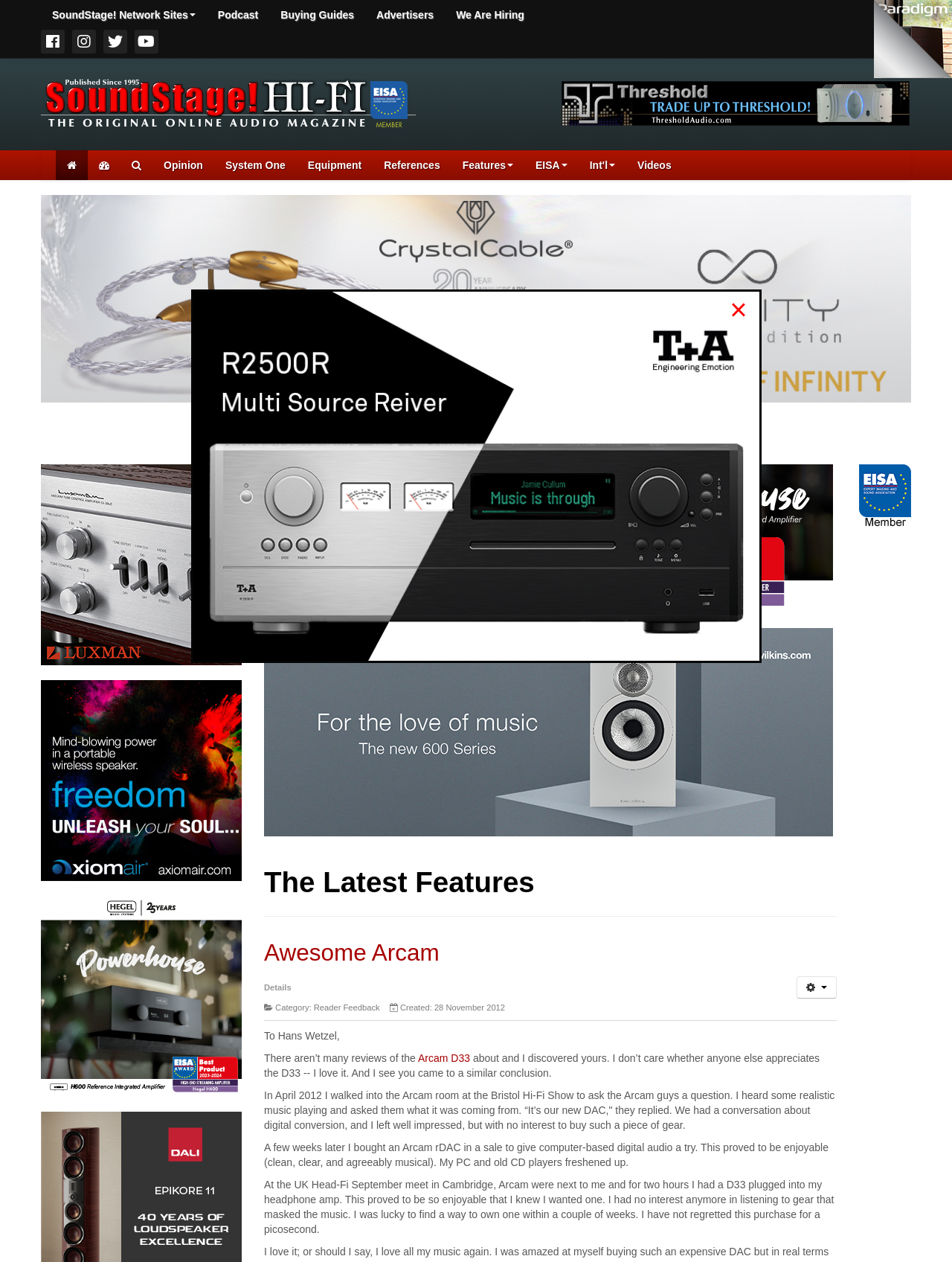Can you extract the primary headline text from the webpage?

The Latest Features